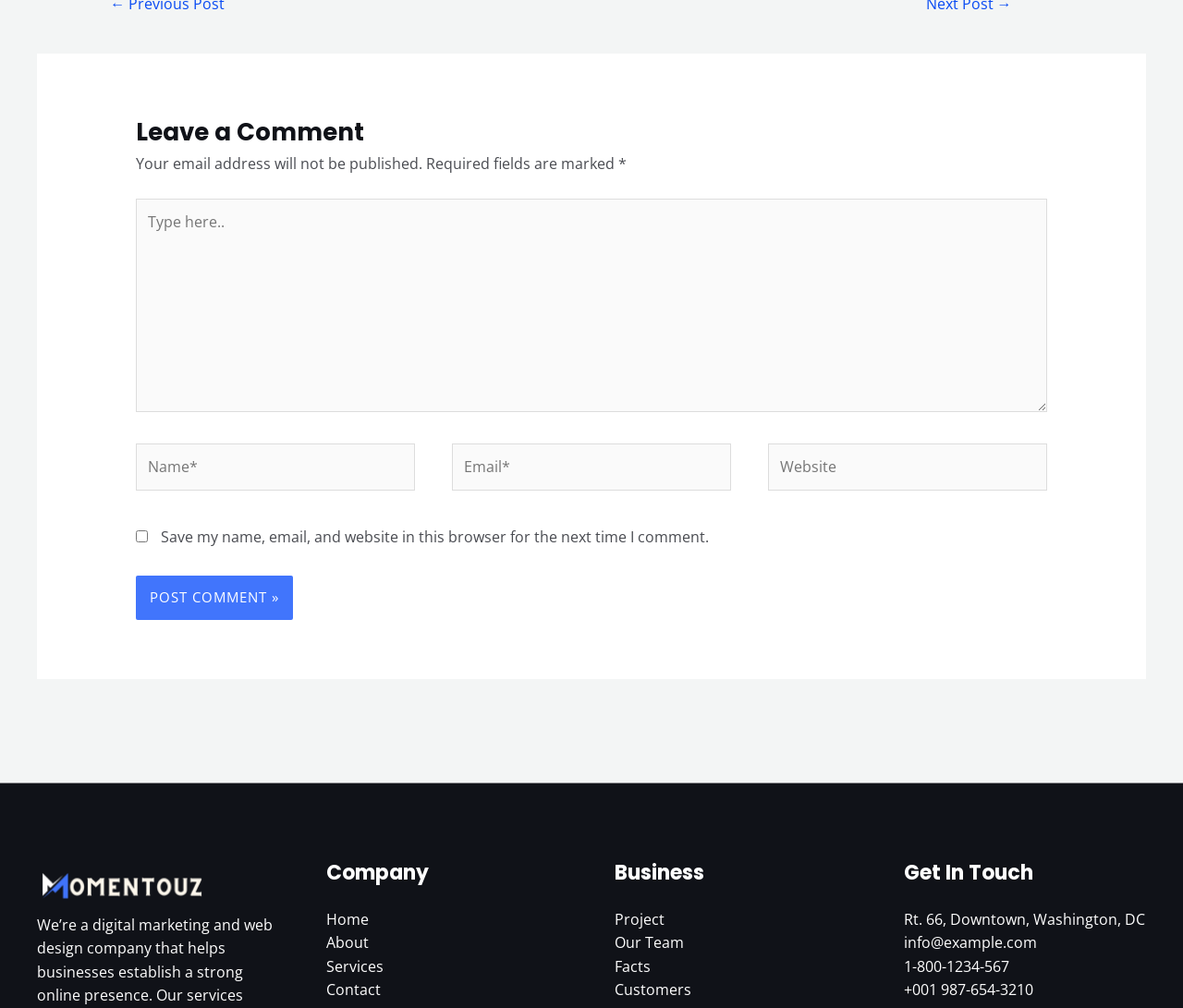Please provide a comprehensive response to the question below by analyzing the image: 
What is the label of the first textbox in the comment form?

The first textbox in the comment form is labeled 'Type here..' and is located below the 'Leave a Comment' heading.